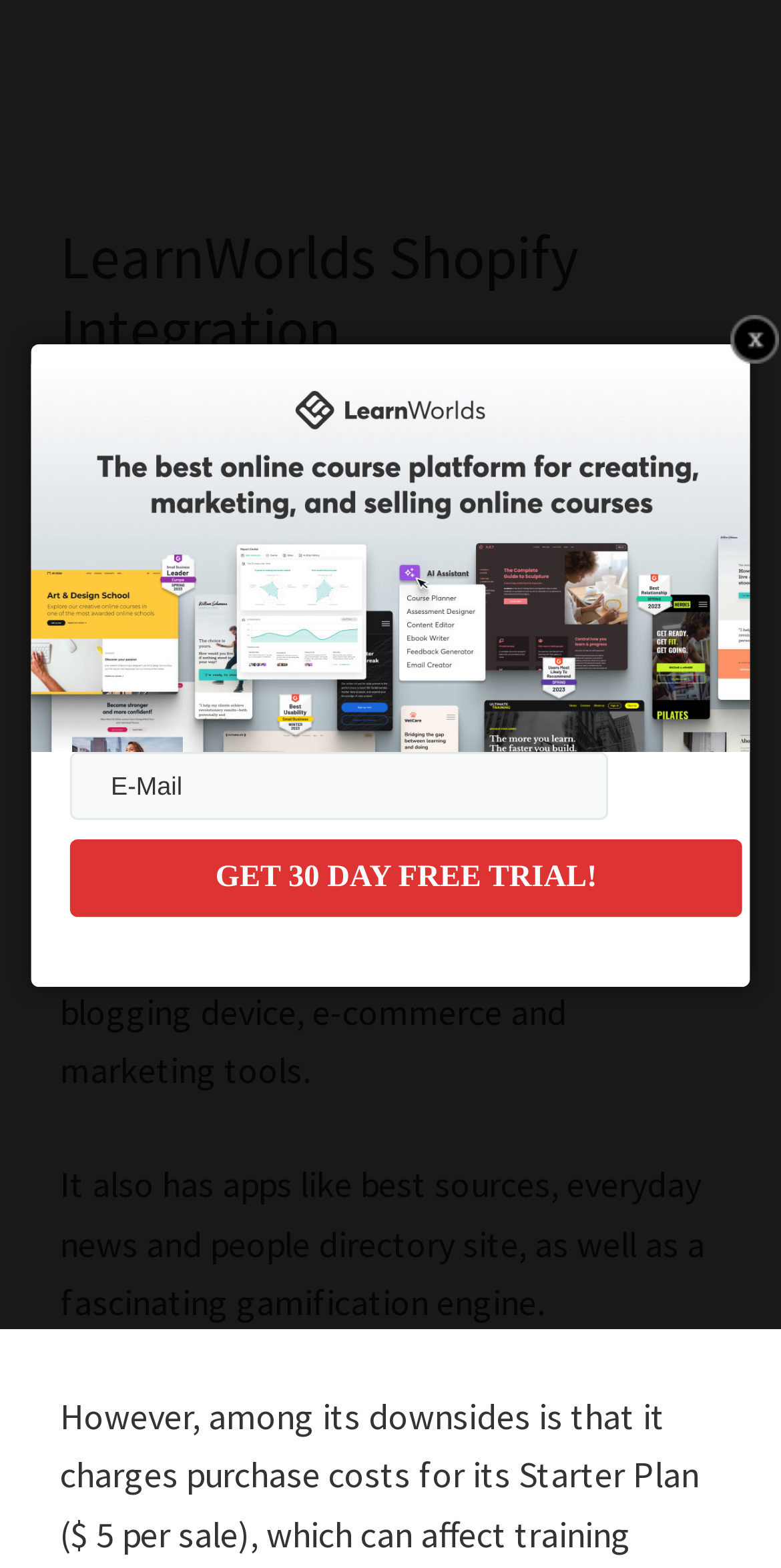What is the purpose of the textbox?
Please give a detailed and elaborate explanation in response to the question.

I determined the purpose of the textbox by looking at its label, which is 'E-Mail', indicating that it is used to input an email address.